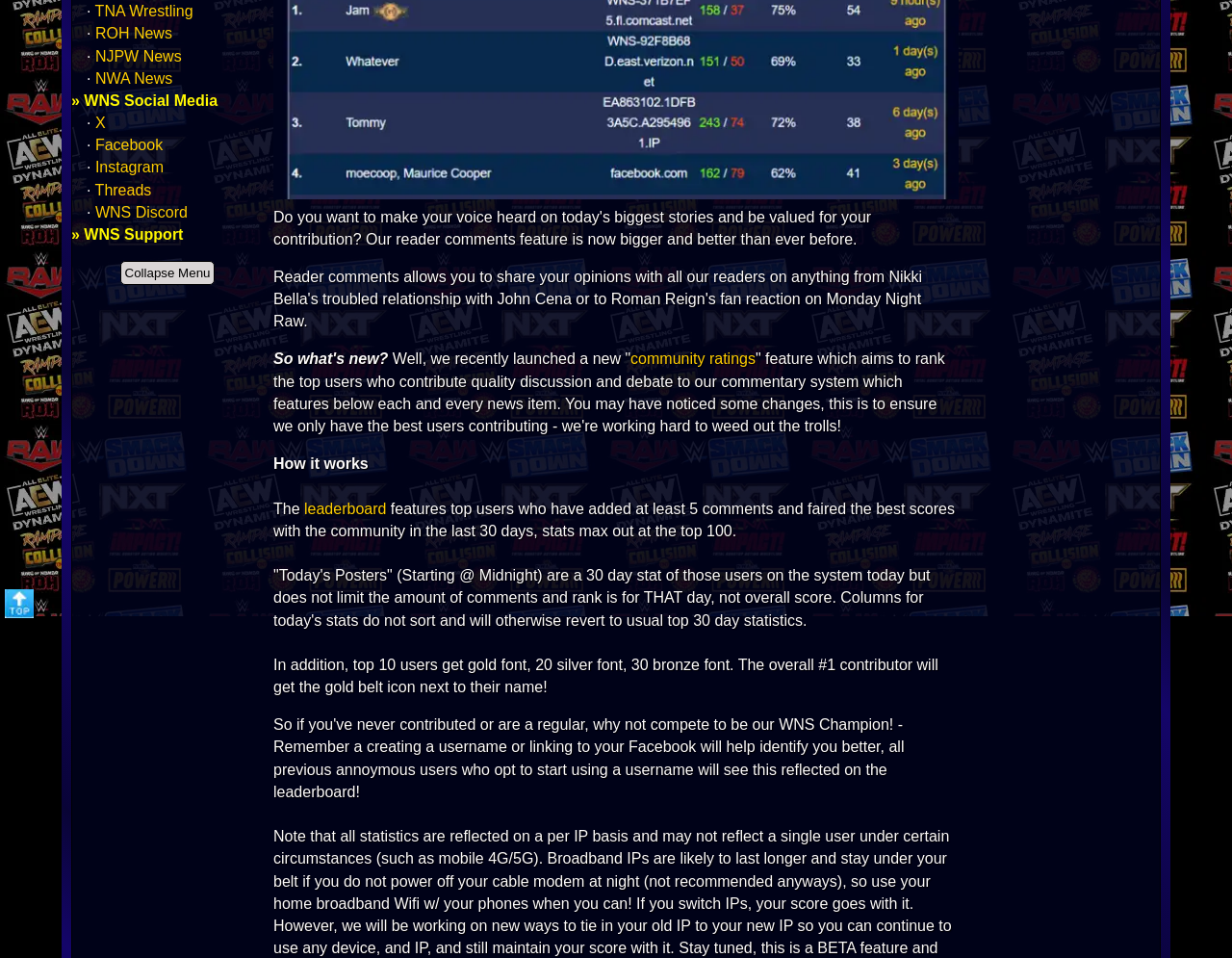Identify the bounding box of the HTML element described as: "Facebook".

[0.077, 0.143, 0.132, 0.16]